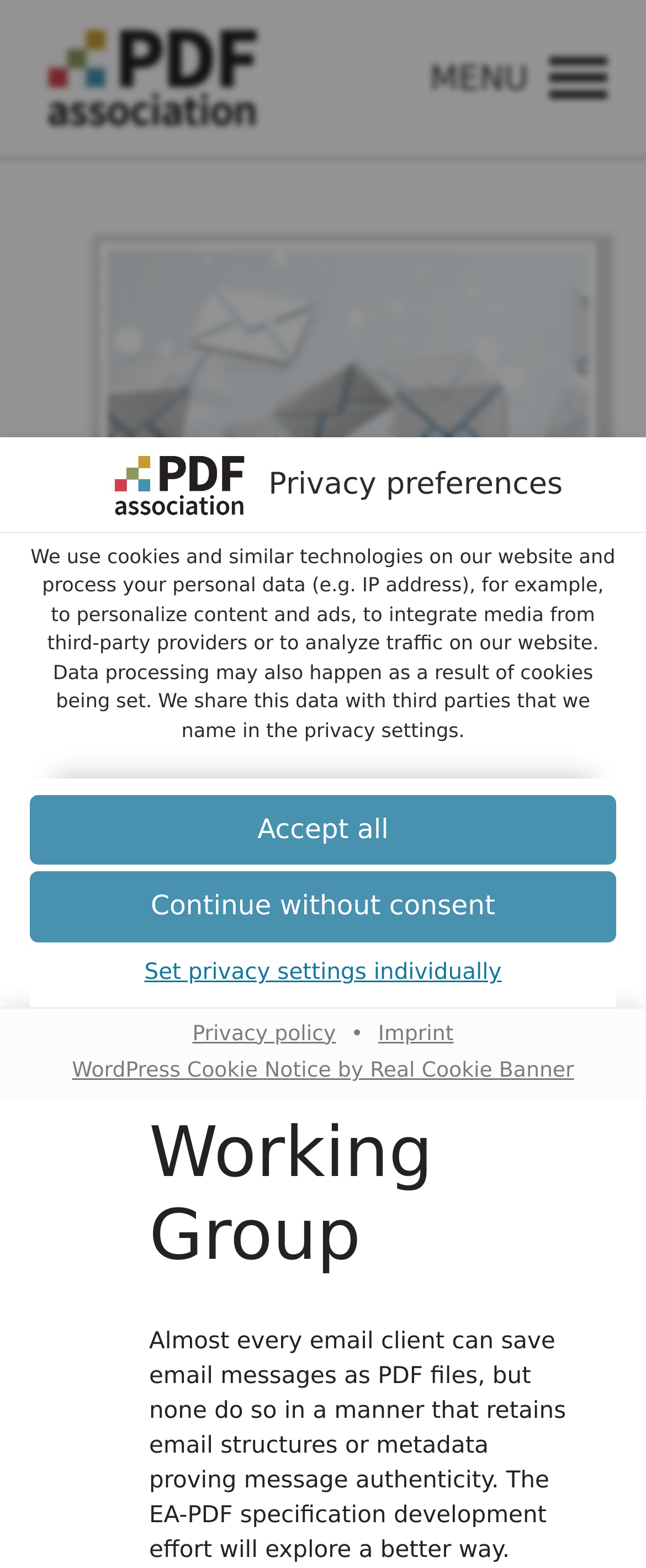From the webpage screenshot, predict the bounding box of the UI element that matches this description: "Set privacy settings individually".

[0.046, 0.605, 0.954, 0.636]